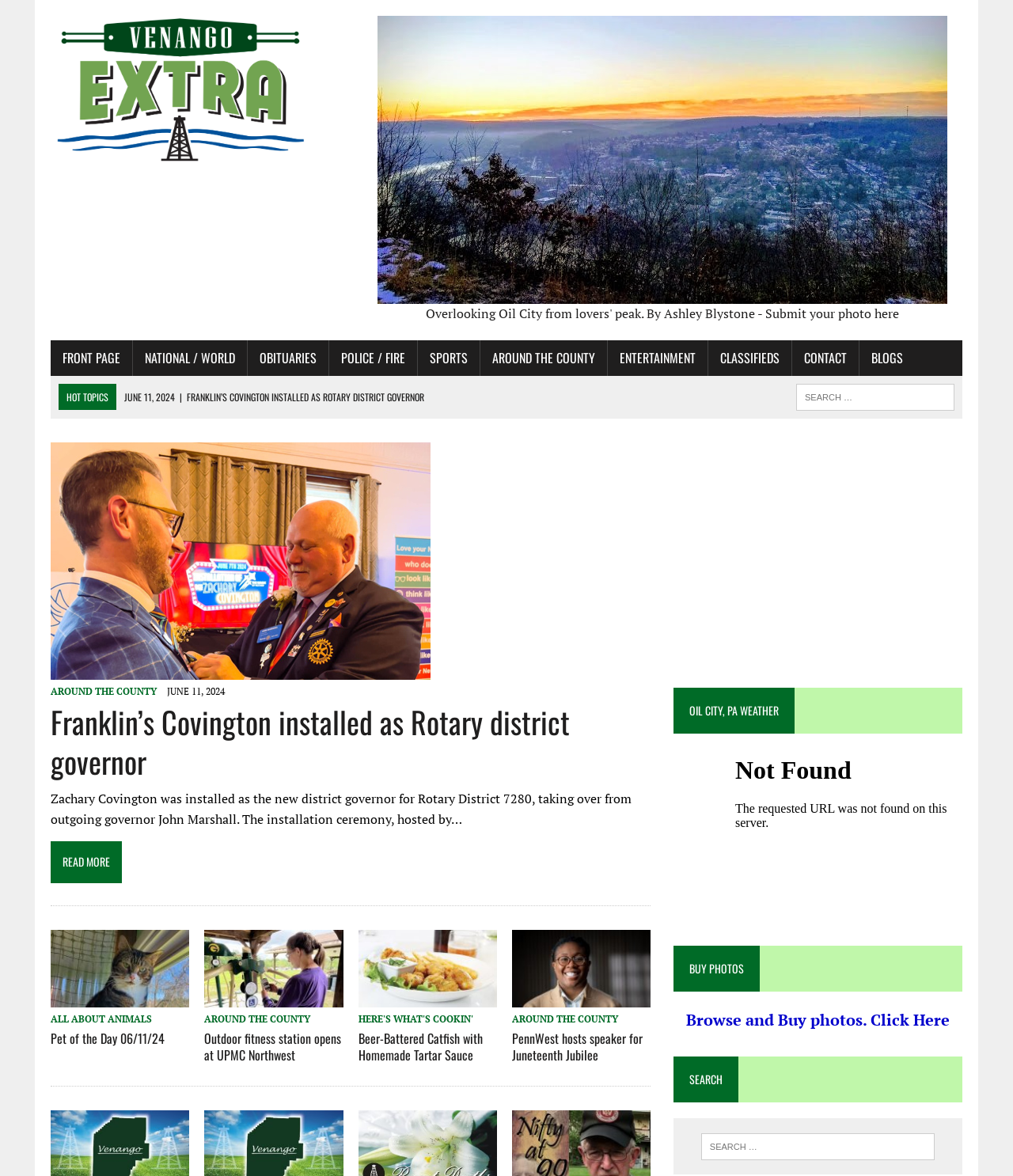Offer a detailed account of what is visible on the webpage.

The webpage is a news website with a title "Venango Extra.com" at the top left corner, accompanied by a logo image. Below the title, there is a horizontal menu bar with links to various sections, including "FRONT PAGE", "NATIONAL / WORLD", "OBITUARIES", "POLICE / FIRE", "SPORTS", "AROUND THE COUNTY", "ENTERTAINMENT", "CLASSIFIEDS", "CONTACT", and "BLOGS".

To the right of the menu bar, there is a section with a heading "HOT TOPICS" and several links to news articles, including "JUNE 11, 2024 | FRANKLIN’S COVINGTON INSTALLED AS ROTARY DISTRICT GOVERNOR", "JUNE 11, 2024 | PET OF THE DAY 06/11/24", and others.

Below the "HOT TOPICS" section, there are several news articles, each with a heading, a brief summary, and a "READ MORE" link. The articles are arranged in a grid layout, with three columns. The first article is about Franklin's Covington being installed as Rotary district governor, the second is about a pet of the day, and the third is about an outdoor fitness station opening at UPMC Northwest.

Further down the page, there is a horizontal separator, followed by more news articles, including one about a beer-battered catfish recipe and another about PennWest hosting a speaker for Juneteenth Jubilee.

At the bottom of the page, there is a section with a heading "OIL CITY, PA WEATHER" and an iframe displaying weather information. Next to it, there is a section with a heading "BUY PHOTOS" and a link to browse and buy photos. Finally, there is a search bar at the very bottom of the page.